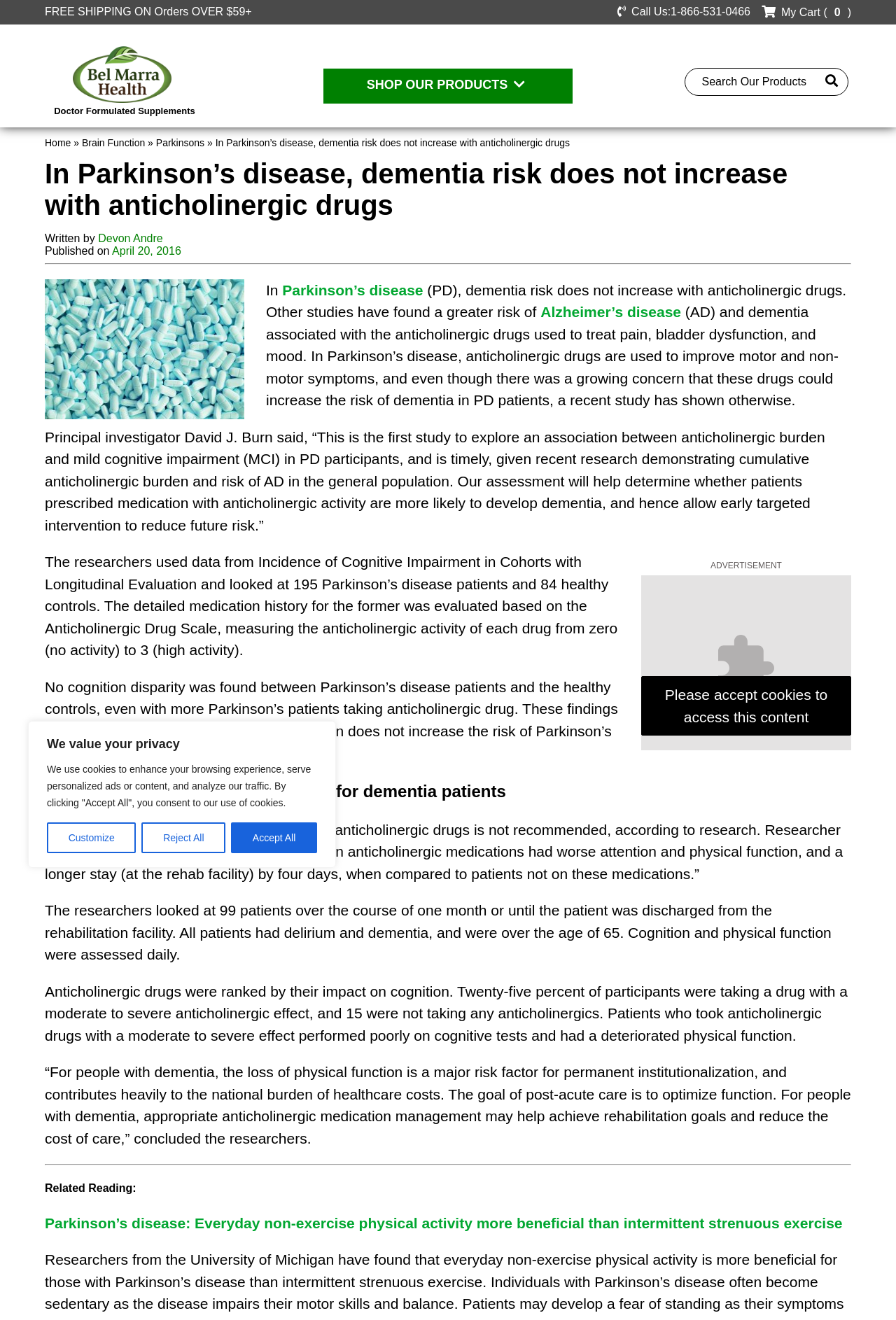Please identify the bounding box coordinates of the area that needs to be clicked to follow this instruction: "Learn about Parkinson's disease".

[0.174, 0.104, 0.228, 0.112]